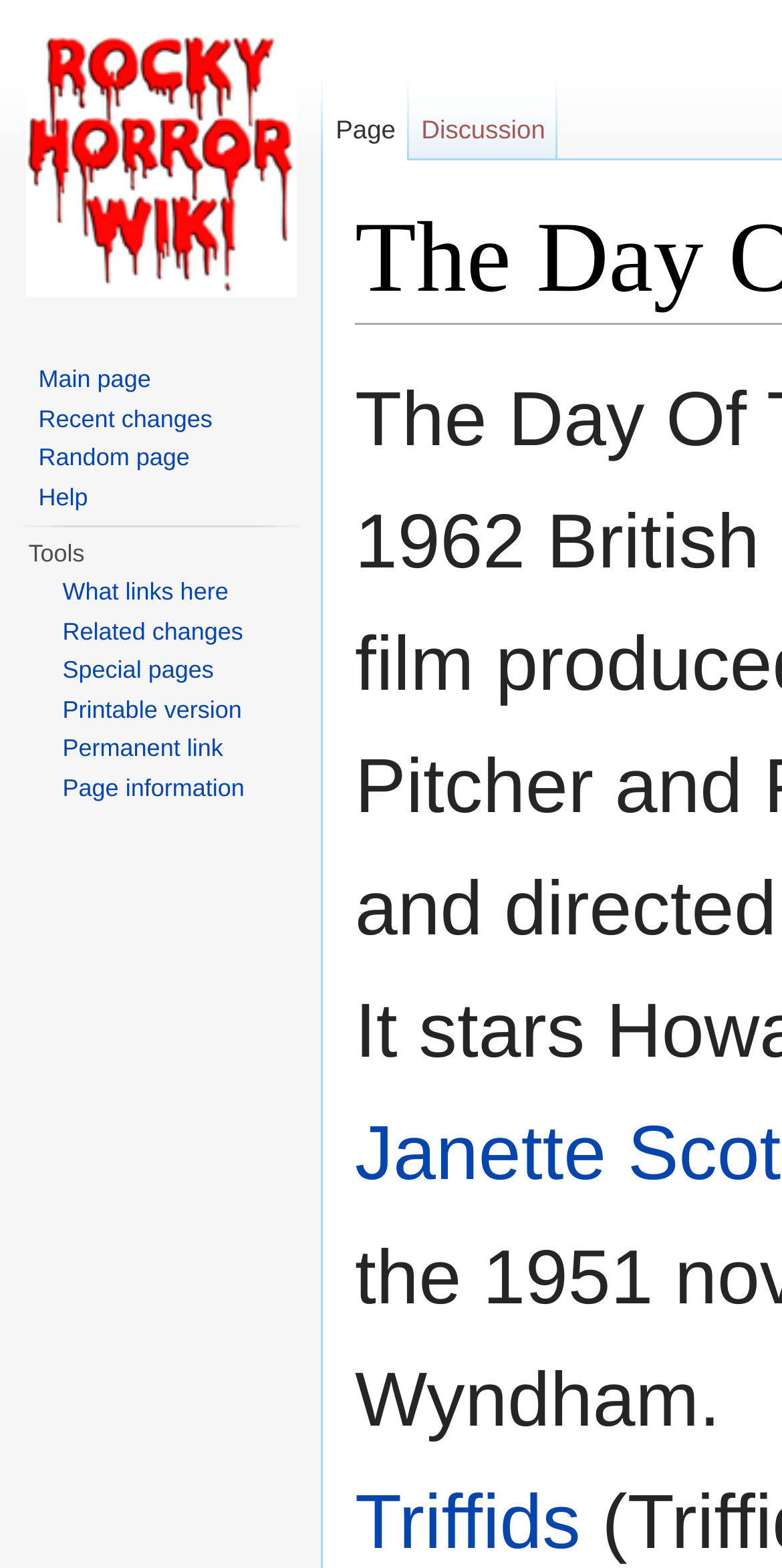Please determine the bounding box coordinates of the element to click on in order to accomplish the following task: "Visit the main page". Ensure the coordinates are four float numbers ranging from 0 to 1, i.e., [left, top, right, bottom].

[0.0, 0.0, 0.41, 0.205]